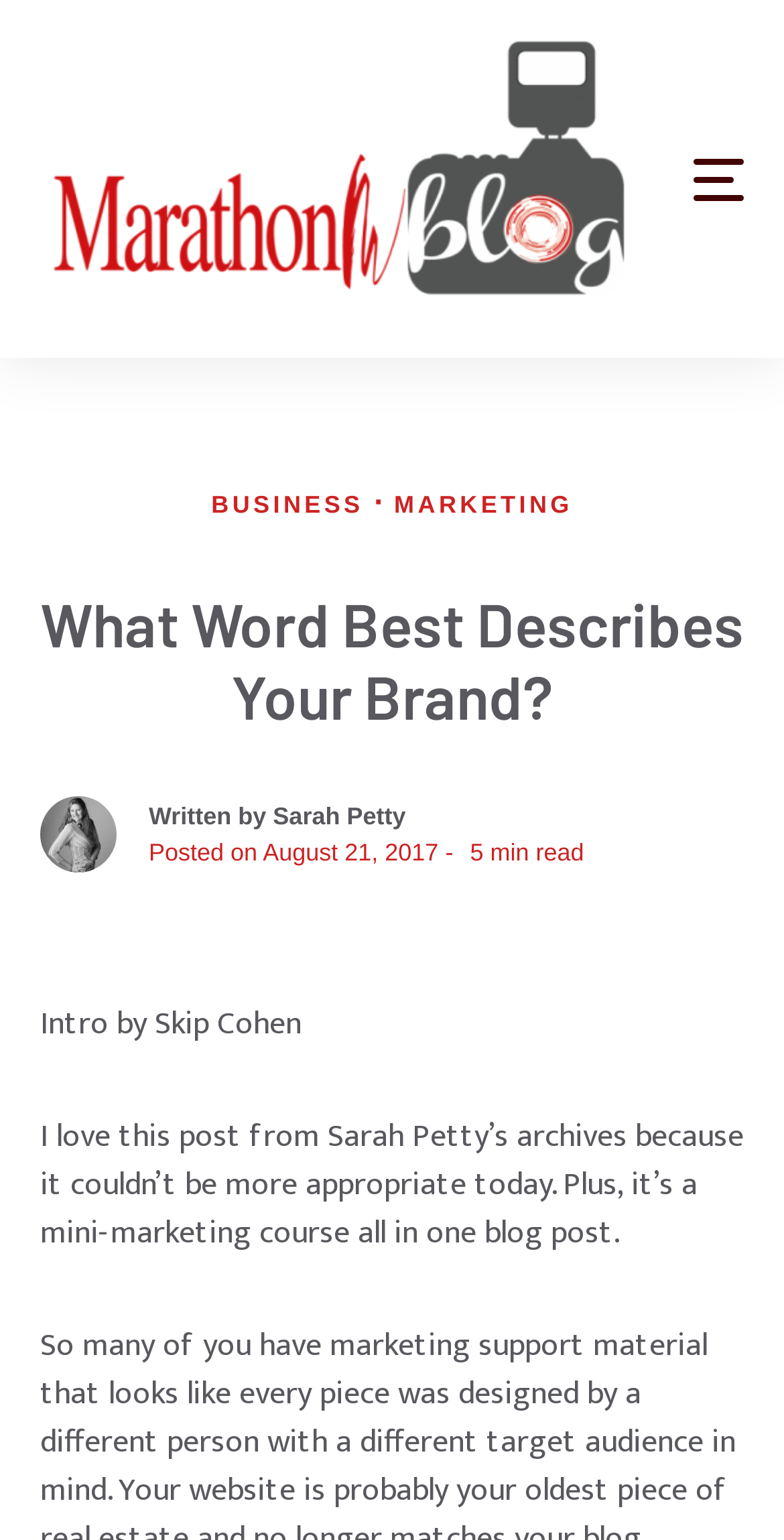Determine the bounding box coordinates in the format (top-left x, top-left y, bottom-right x, bottom-right y). Ensure all values are floating point numbers between 0 and 1. Identify the bounding box of the UI element described by: Sarah Petty

[0.348, 0.521, 0.517, 0.539]